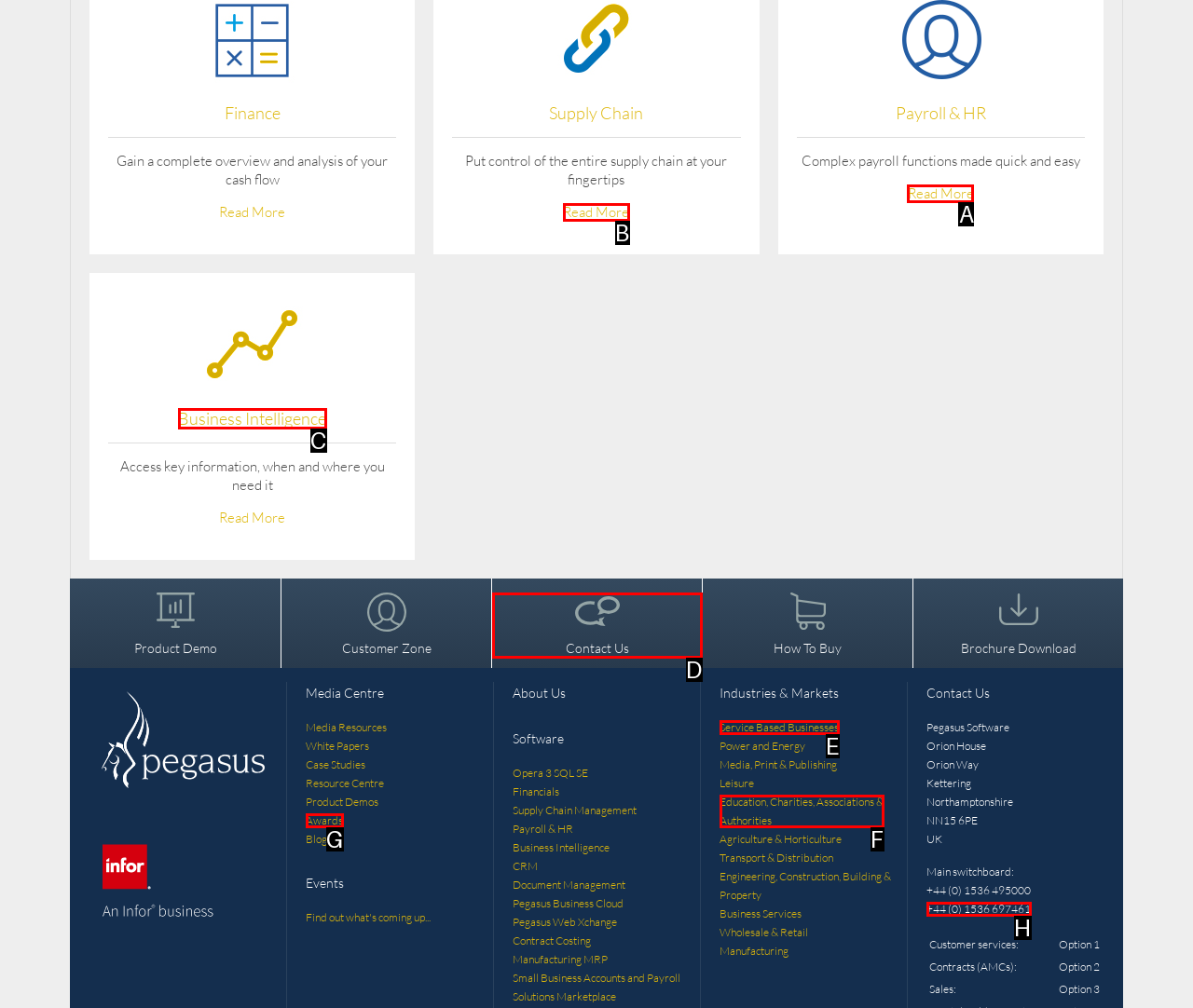Given the description: Business Intelligence, identify the matching option. Answer with the corresponding letter.

C